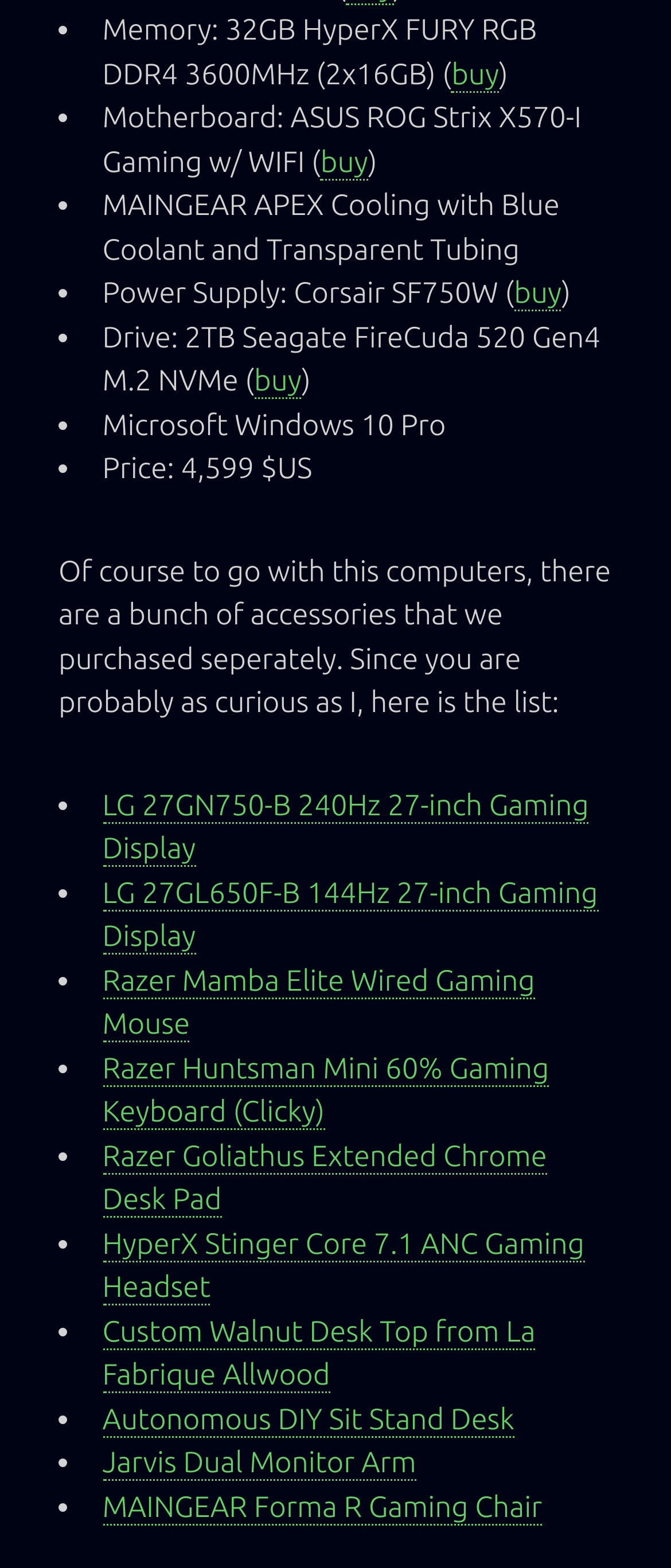Using the element description: "Autonomous DIY Sit Stand Desk", determine the bounding box coordinates. The coordinates should be in the format [left, top, right, bottom], with values between 0 and 1.

[0.153, 0.895, 0.766, 0.917]